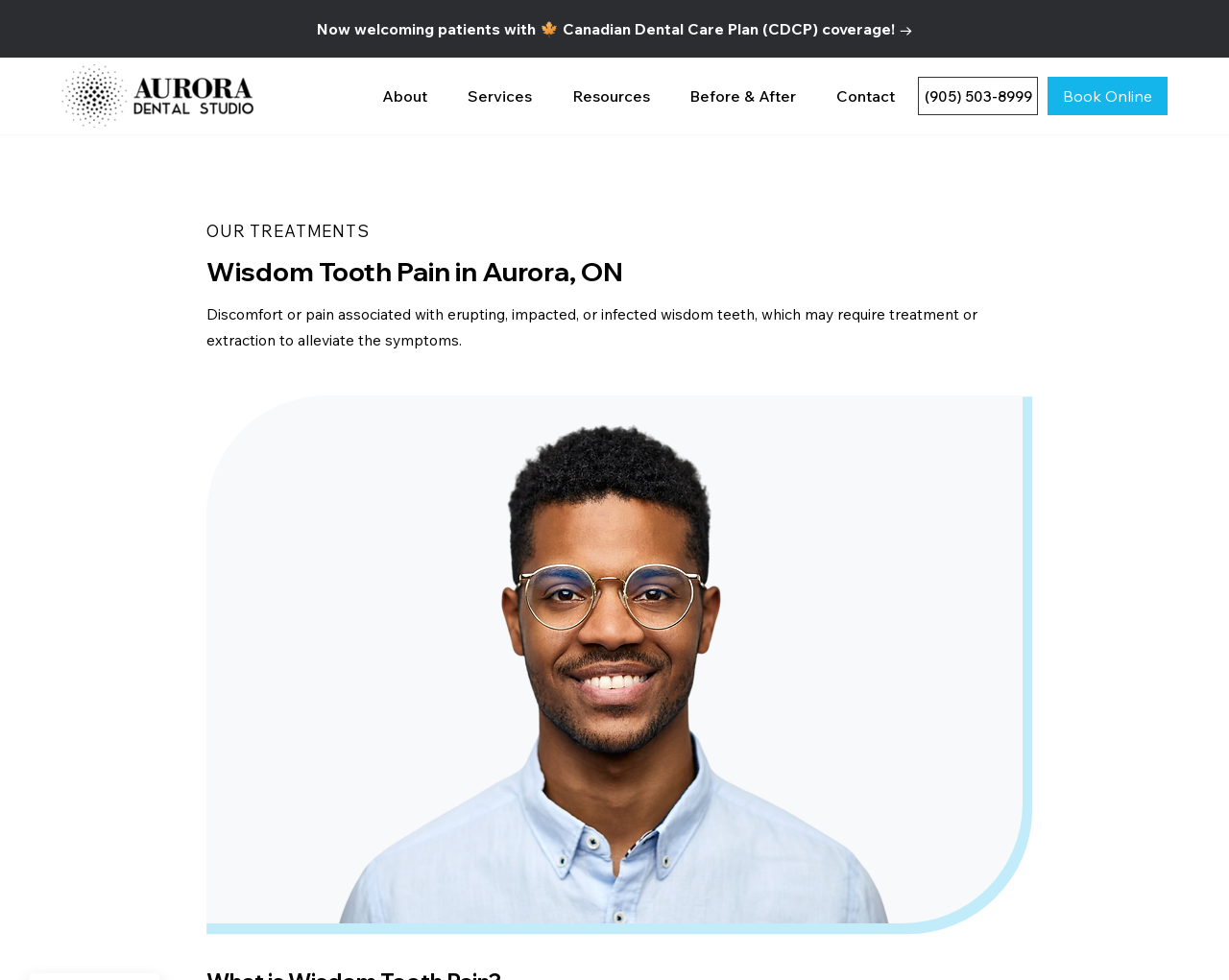Pinpoint the bounding box coordinates of the clickable area necessary to execute the following instruction: "Go to Login page". The coordinates should be given as four float numbers between 0 and 1, namely [left, top, right, bottom].

None